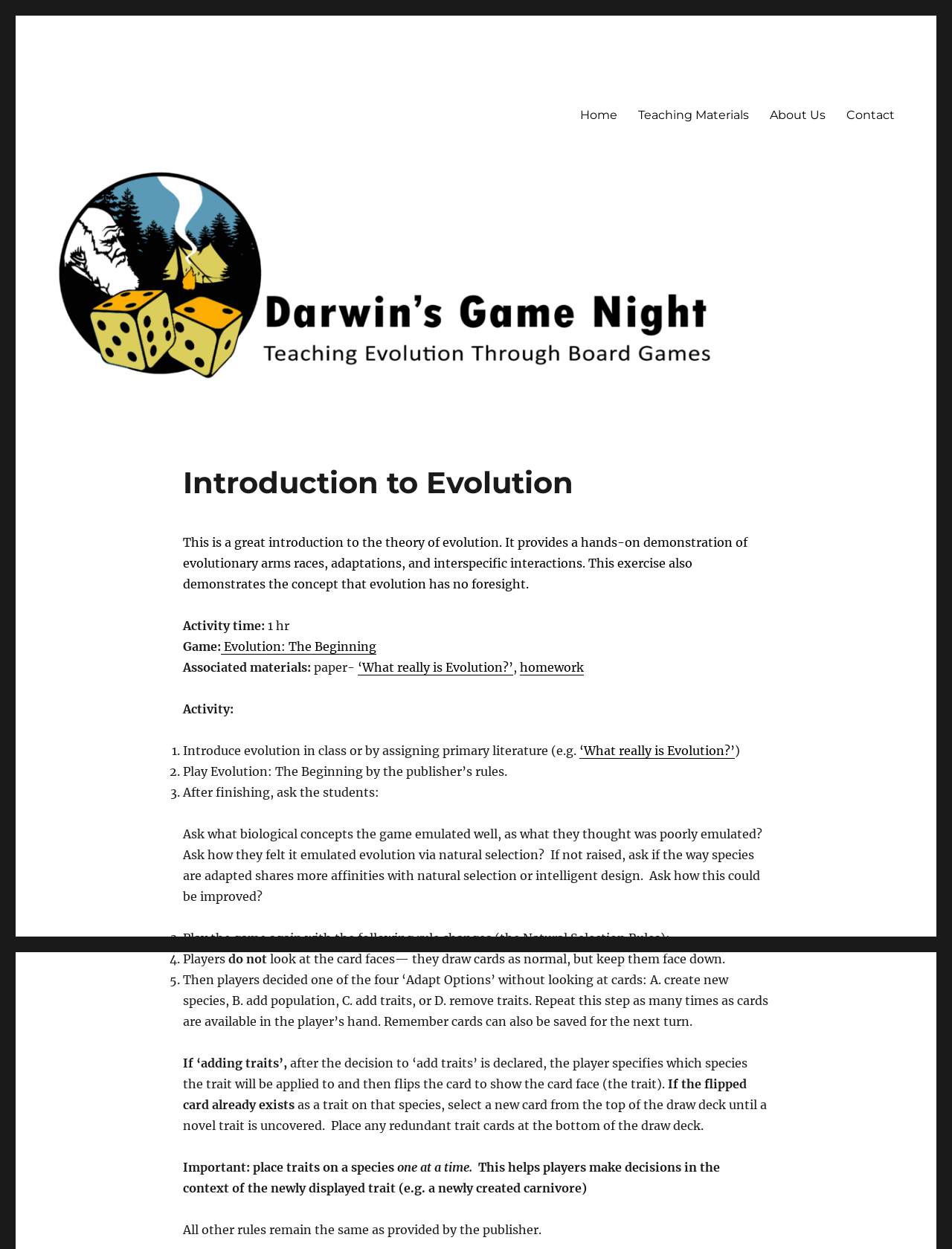Review the image closely and give a comprehensive answer to the question: What is the concept that evolution has no foresight?

The webpage provides an introduction to the theory of evolution and mentions that evolution has no foresight. This concept is demonstrated through the game 'Evolution: The Beginning'.